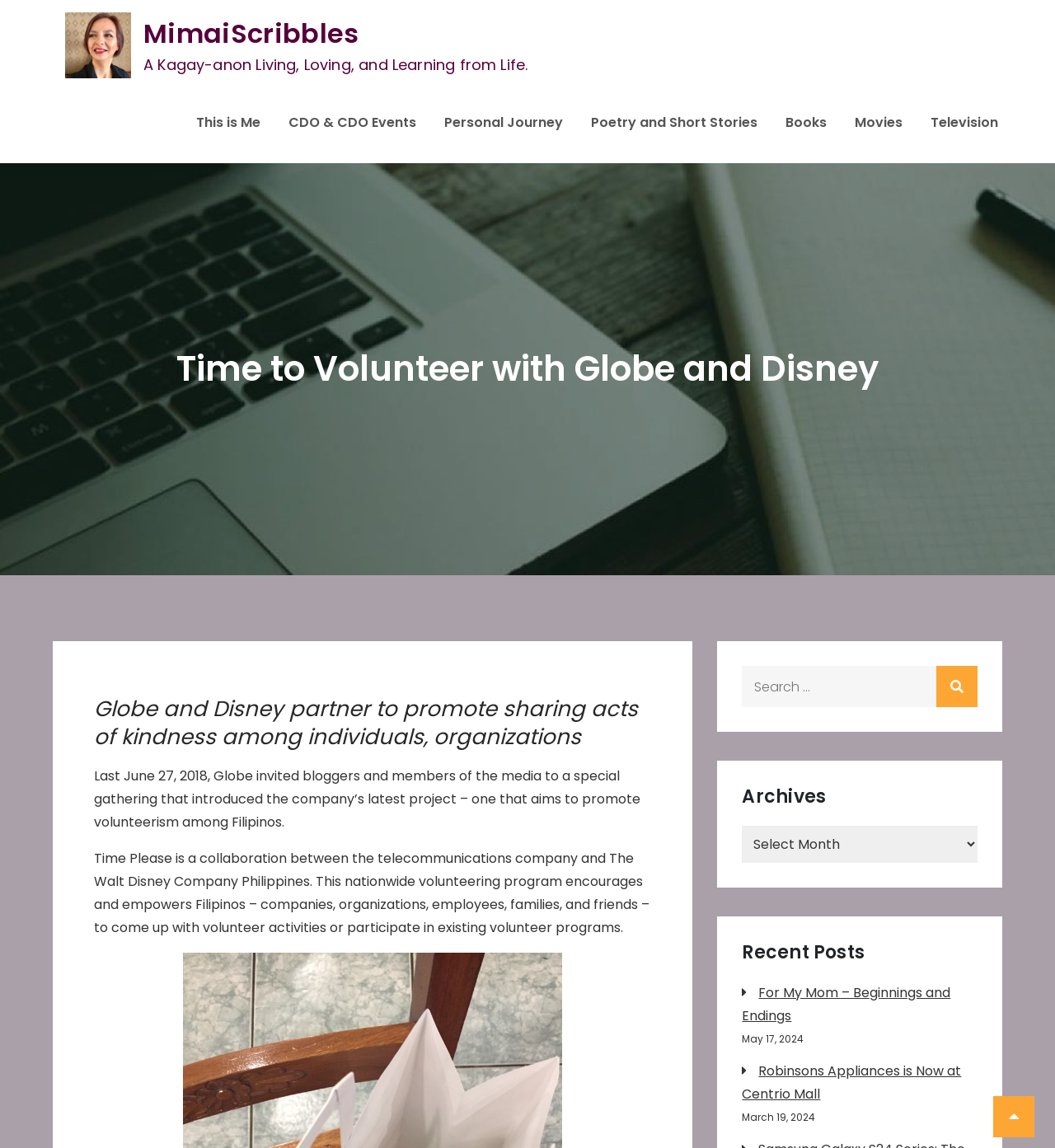Mark the bounding box of the element that matches the following description: "Poetry and Short Stories".

[0.56, 0.097, 0.718, 0.117]